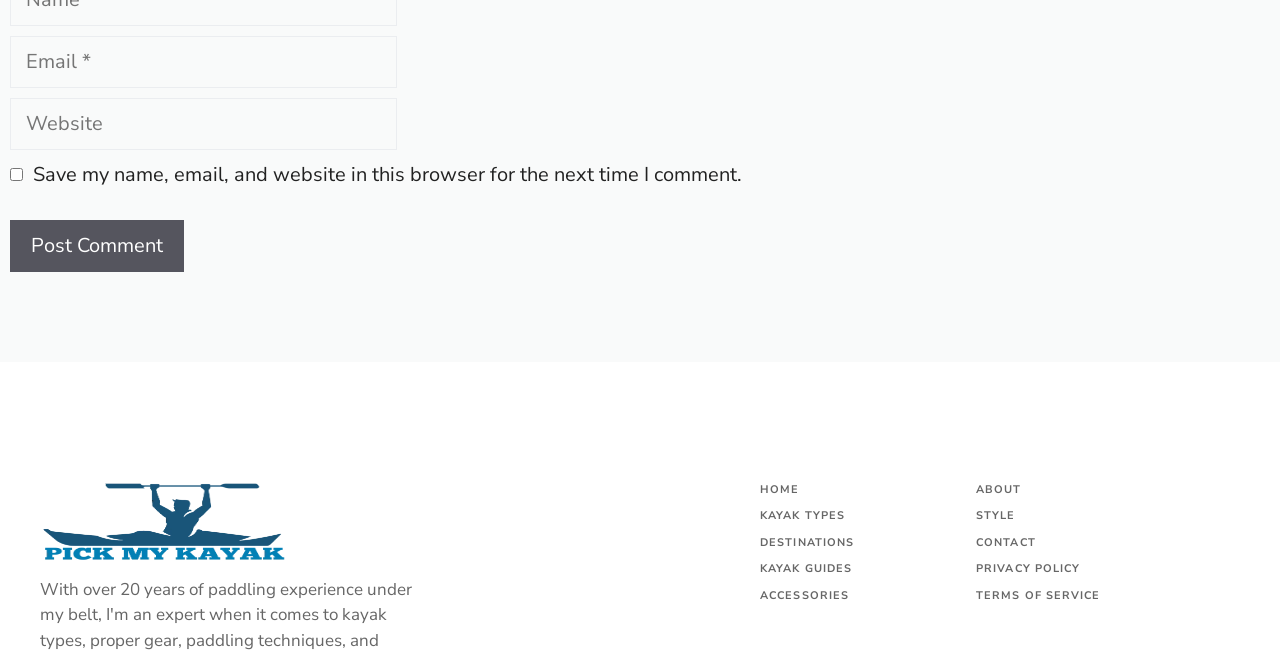Please identify the coordinates of the bounding box for the clickable region that will accomplish this instruction: "Post a comment".

[0.008, 0.338, 0.144, 0.418]